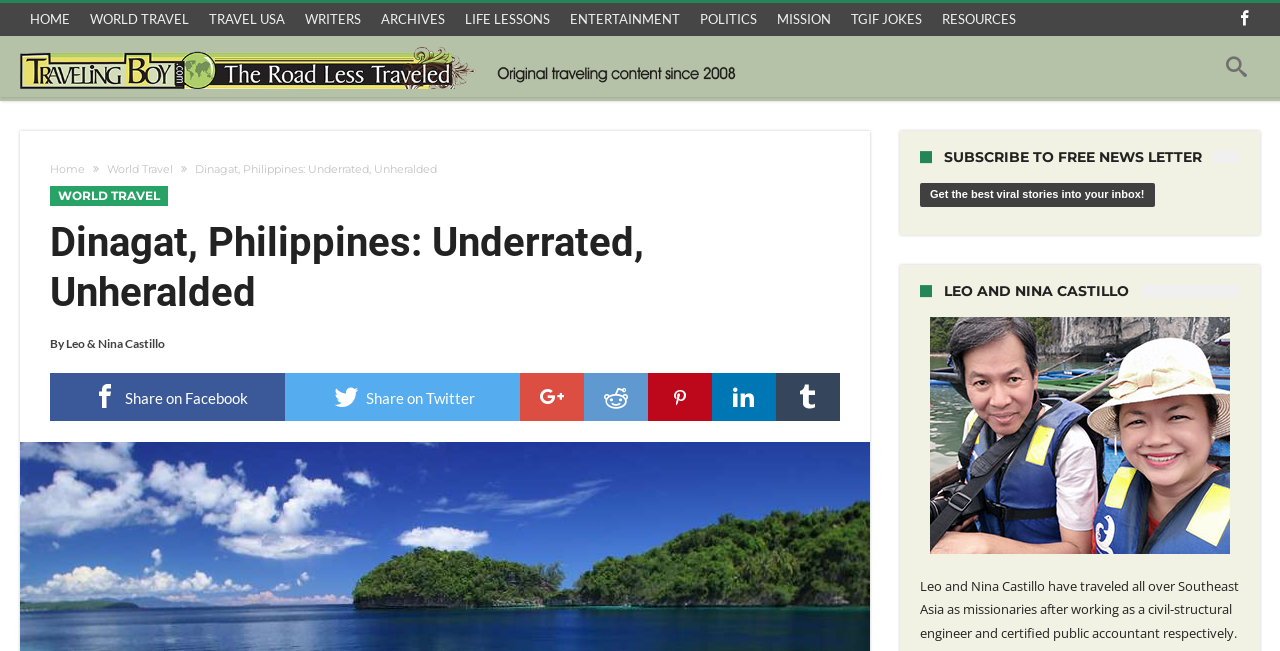Locate the bounding box coordinates of the clickable region necessary to complete the following instruction: "Click on the HOME link". Provide the coordinates in the format of four float numbers between 0 and 1, i.e., [left, top, right, bottom].

[0.016, 0.005, 0.062, 0.054]